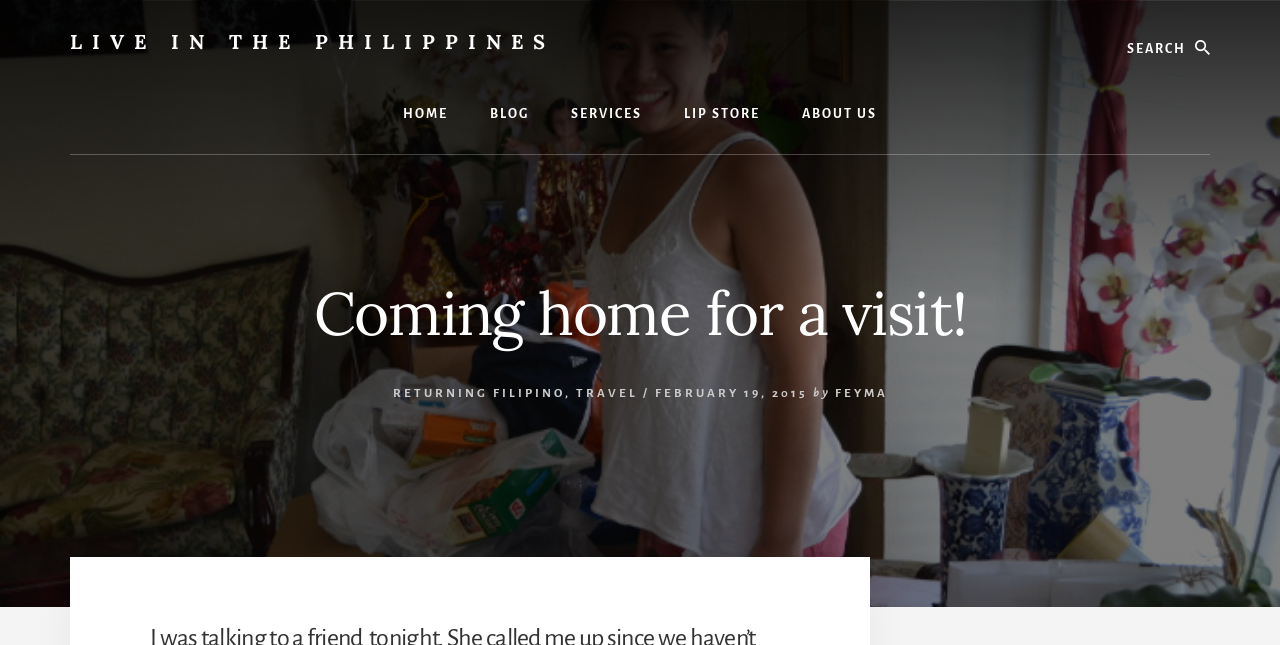Kindly determine the bounding box coordinates for the area that needs to be clicked to execute this instruction: "Read the blog".

[0.367, 0.116, 0.429, 0.238]